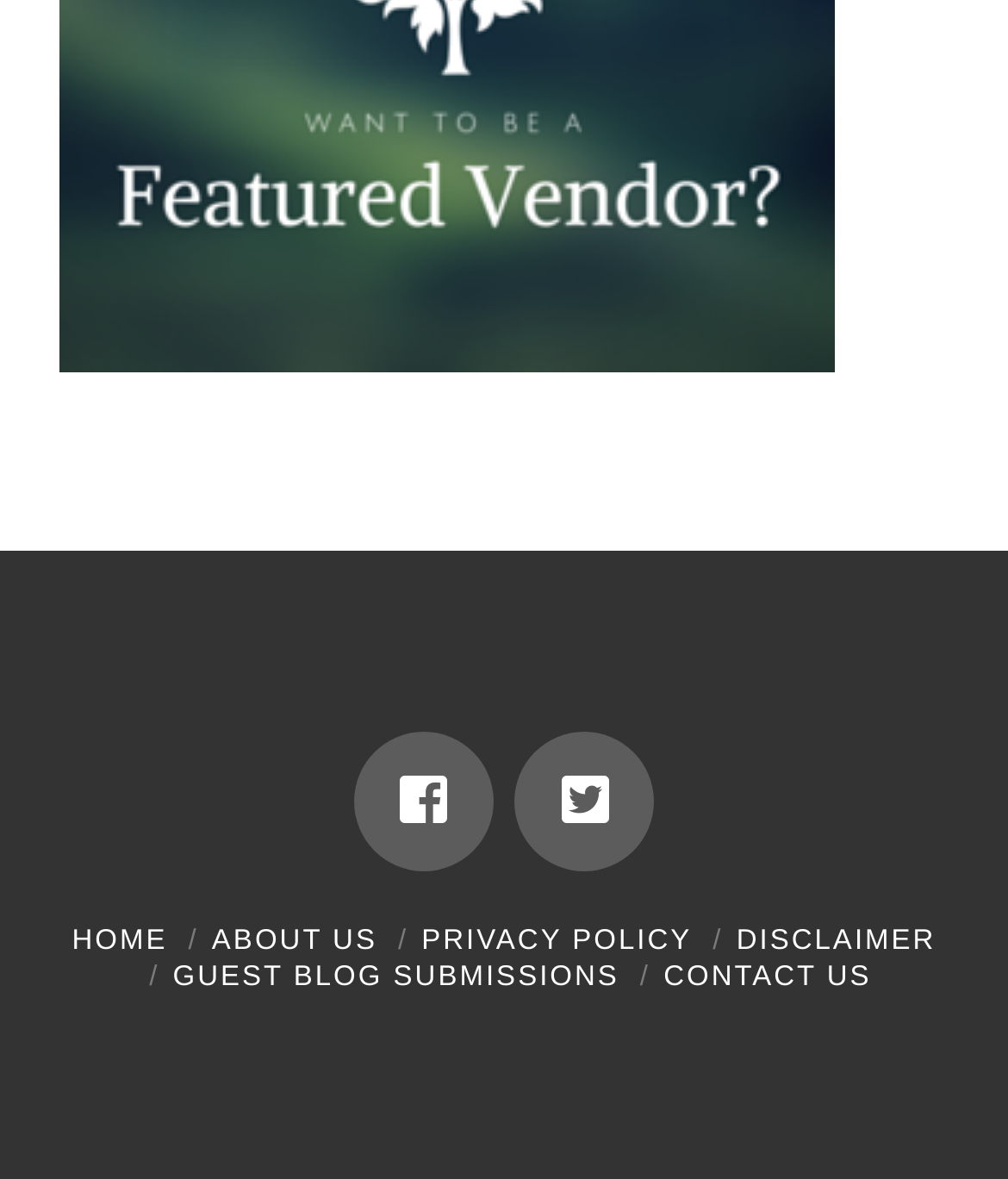How many main navigation links are there?
Using the visual information, answer the question in a single word or phrase.

4